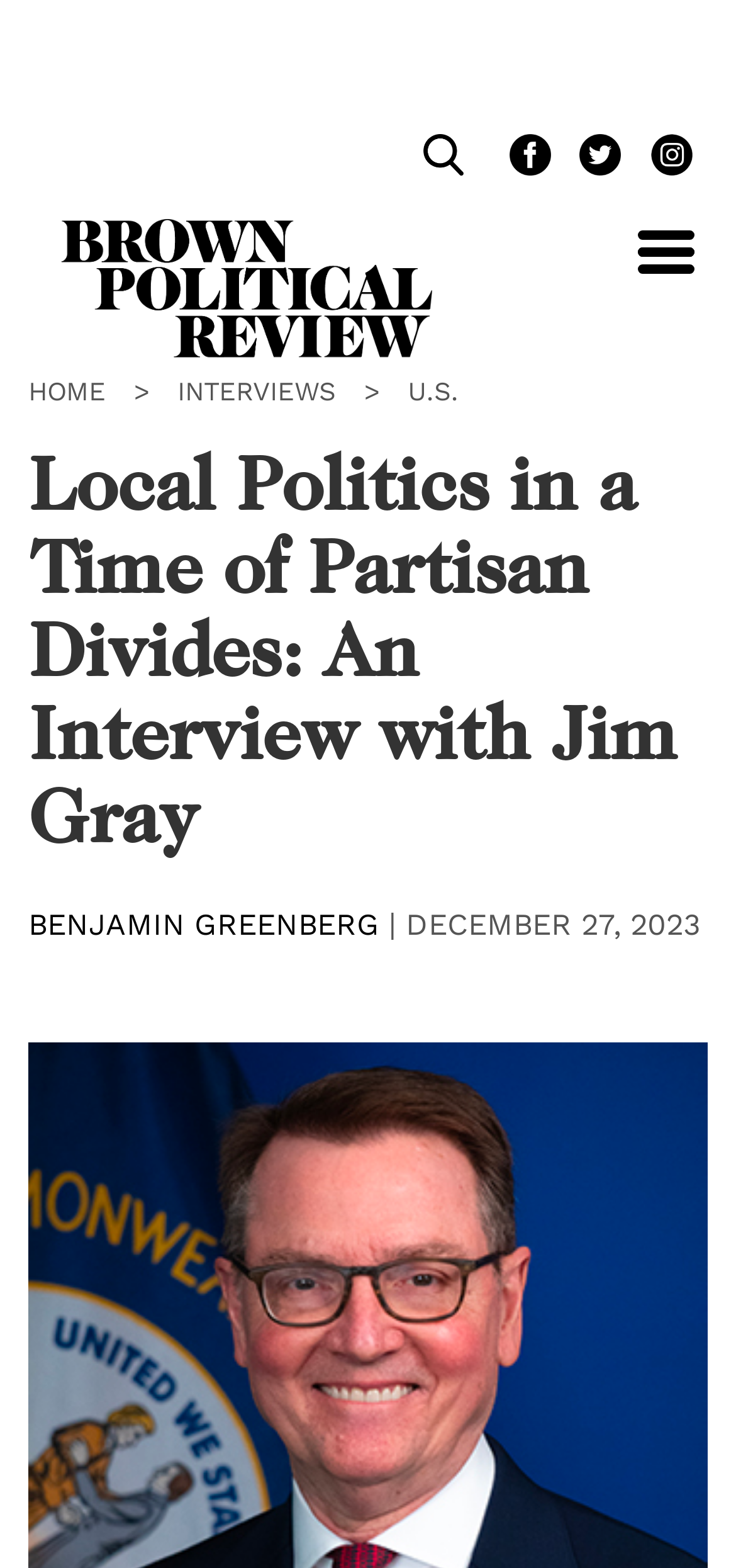What is the name of the author?
Could you please answer the question thoroughly and with as much detail as possible?

I found the answer by looking at the link below the main heading. The link contains the author's name, 'BENJAMIN GREENBERG'.